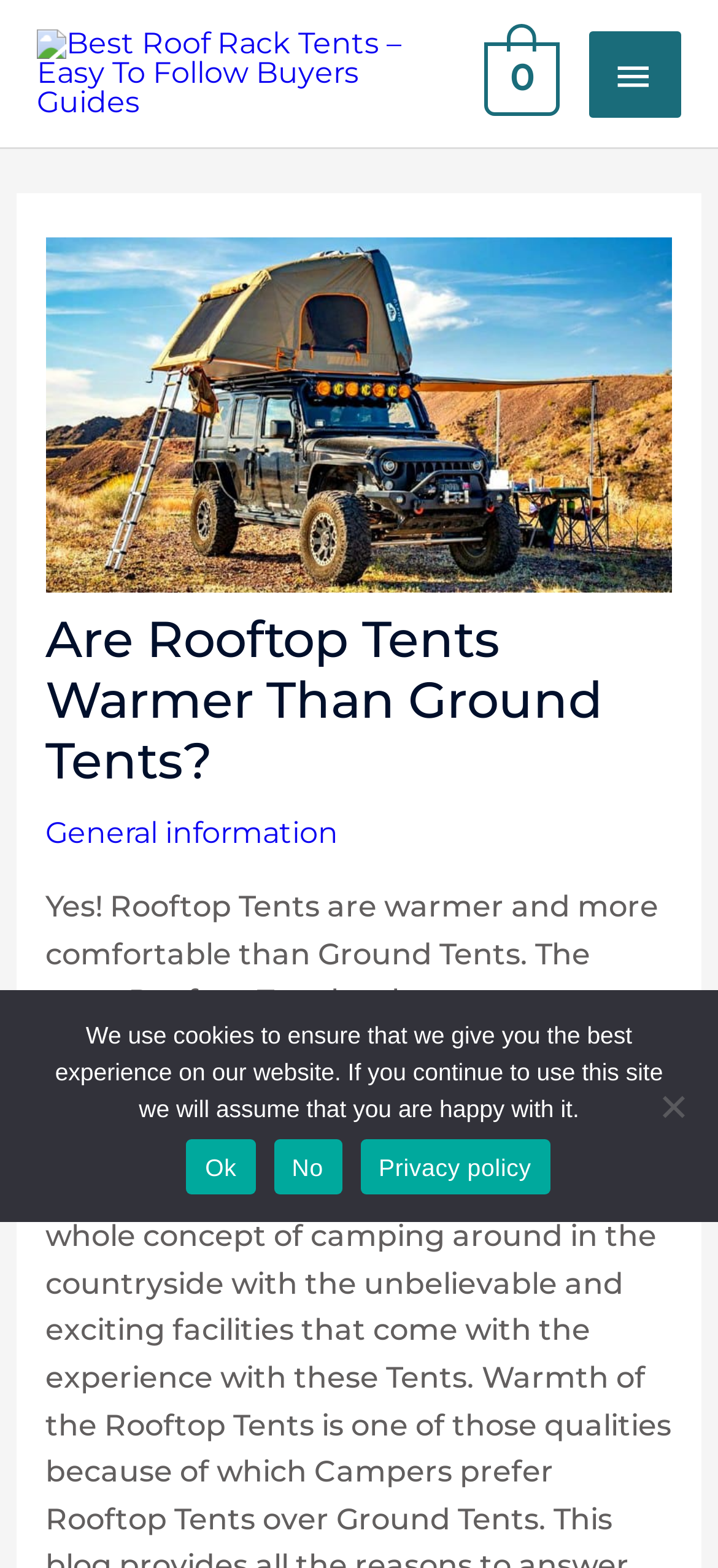Answer the following inquiry with a single word or phrase:
How many images are on the webpage?

2